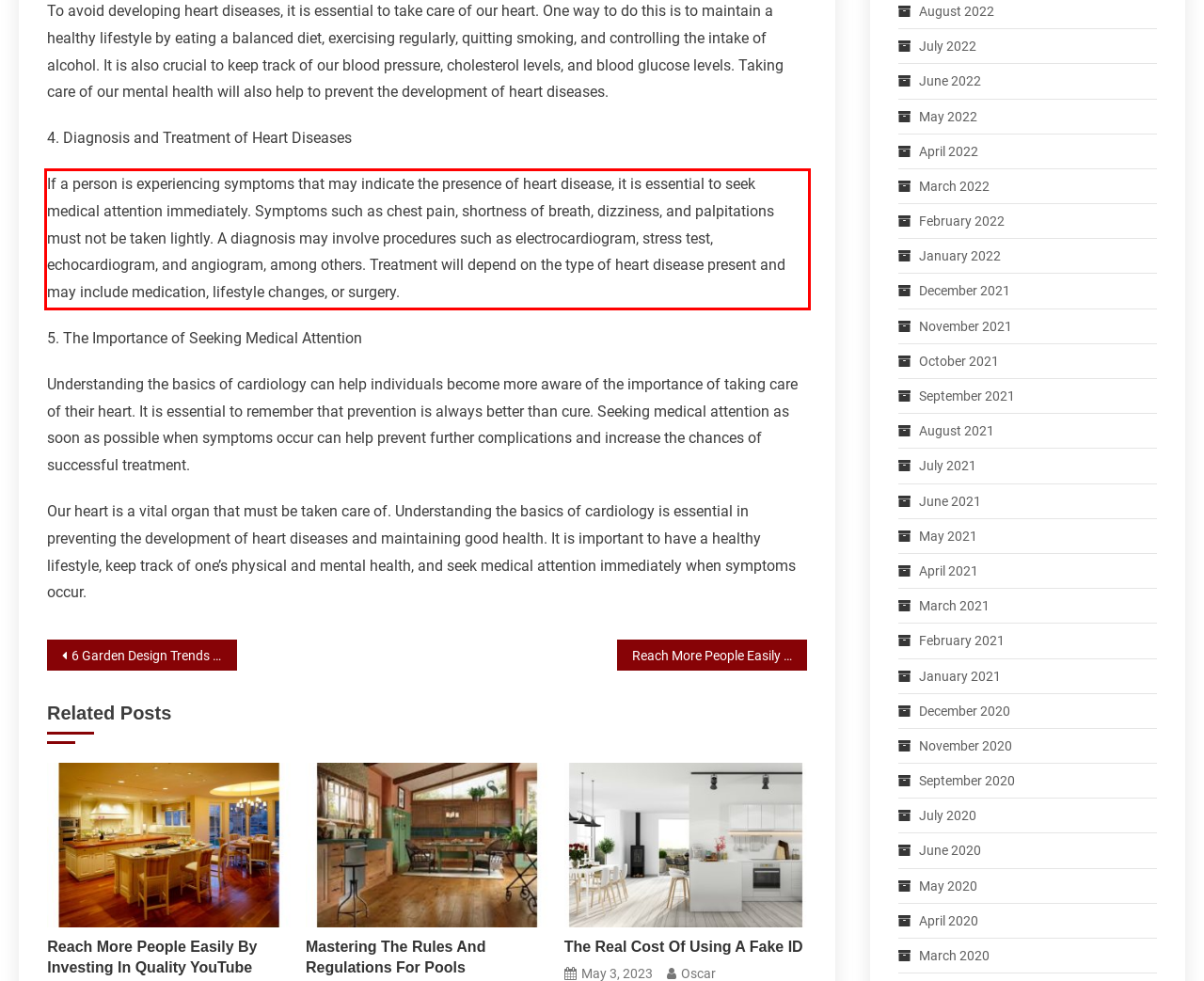Given a webpage screenshot, locate the red bounding box and extract the text content found inside it.

If a person is experiencing symptoms that may indicate the presence of heart disease, it is essential to seek medical attention immediately. Symptoms such as chest pain, shortness of breath, dizziness, and palpitations must not be taken lightly. A diagnosis may involve procedures such as electrocardiogram, stress test, echocardiogram, and angiogram, among others. Treatment will depend on the type of heart disease present and may include medication, lifestyle changes, or surgery.